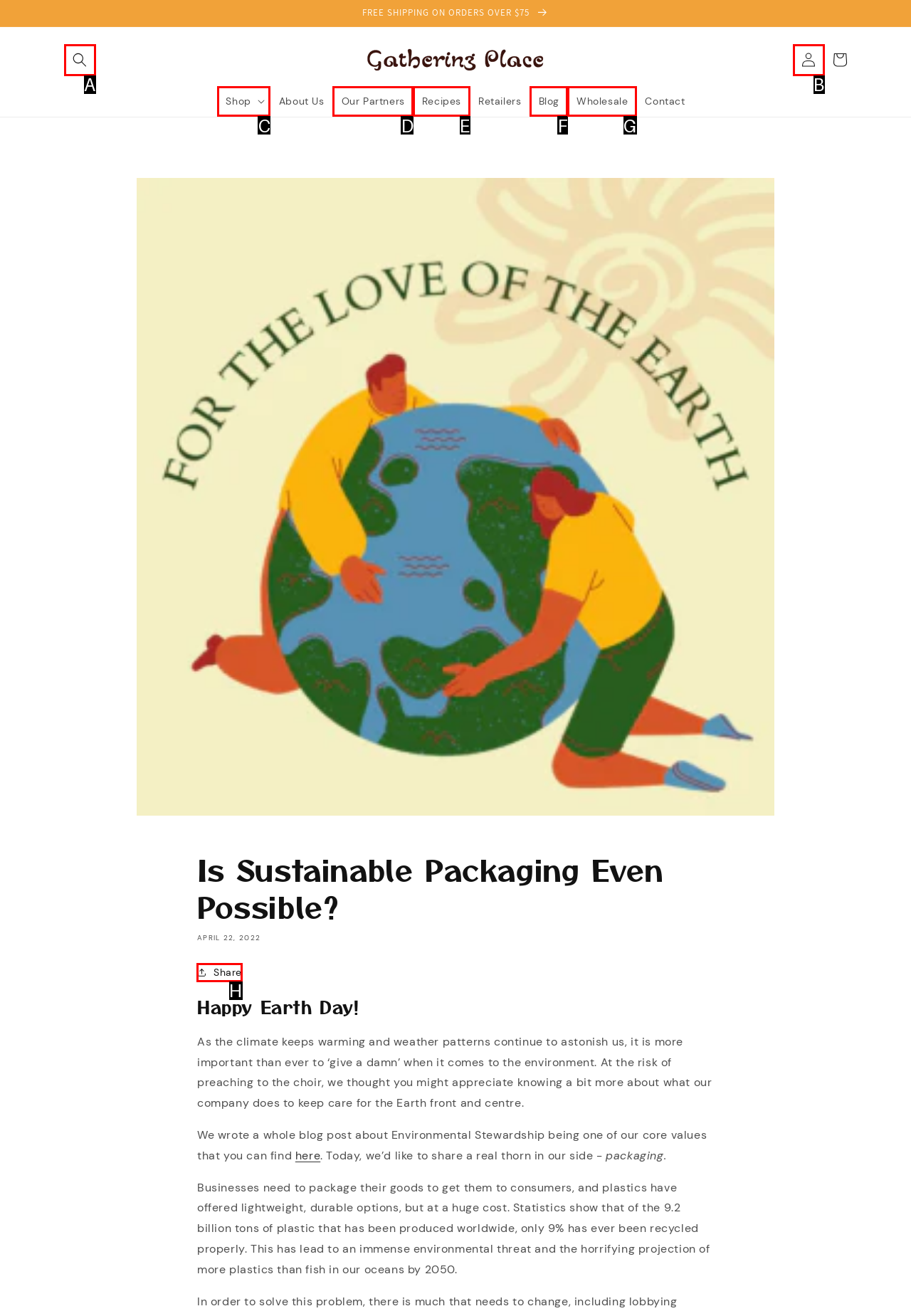Identify the correct lettered option to click in order to perform this task: Share the article. Respond with the letter.

H